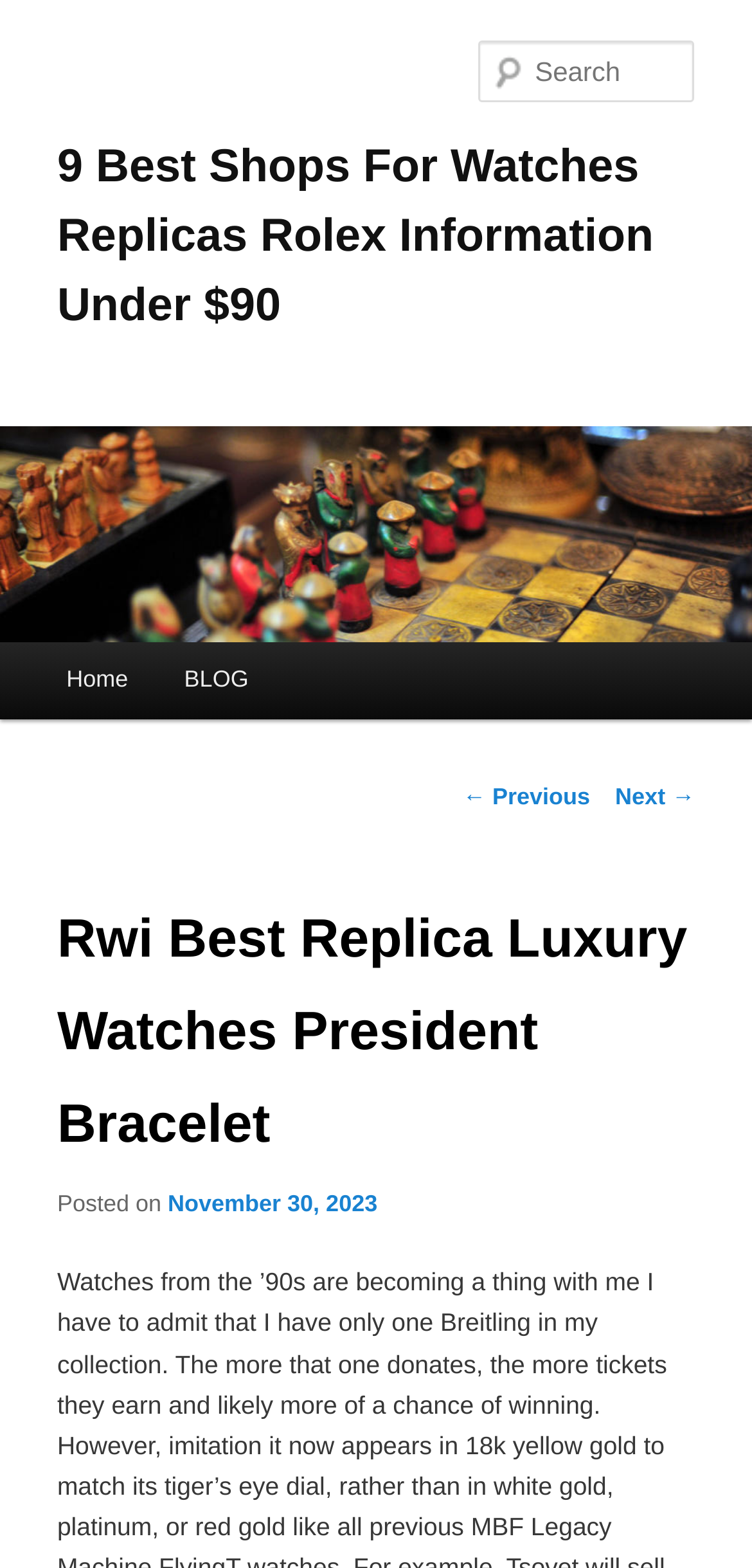Determine the bounding box coordinates of the clickable area required to perform the following instruction: "View blog". The coordinates should be represented as four float numbers between 0 and 1: [left, top, right, bottom].

[0.208, 0.41, 0.368, 0.459]